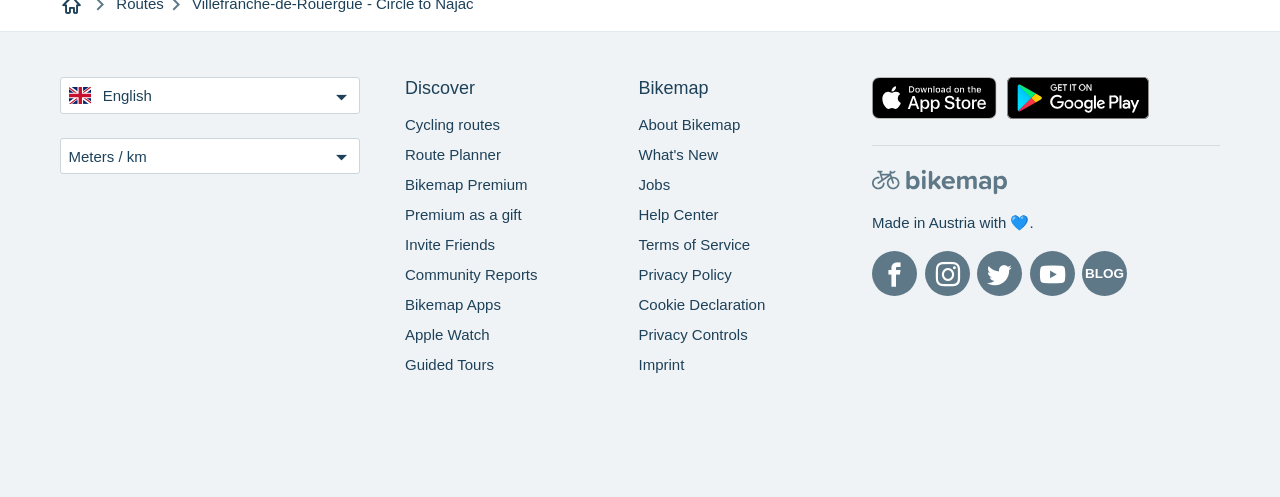Determine the coordinates of the bounding box that should be clicked to complete the instruction: "Check the 'Prizes' link". The coordinates should be represented by four float numbers between 0 and 1: [left, top, right, bottom].

None